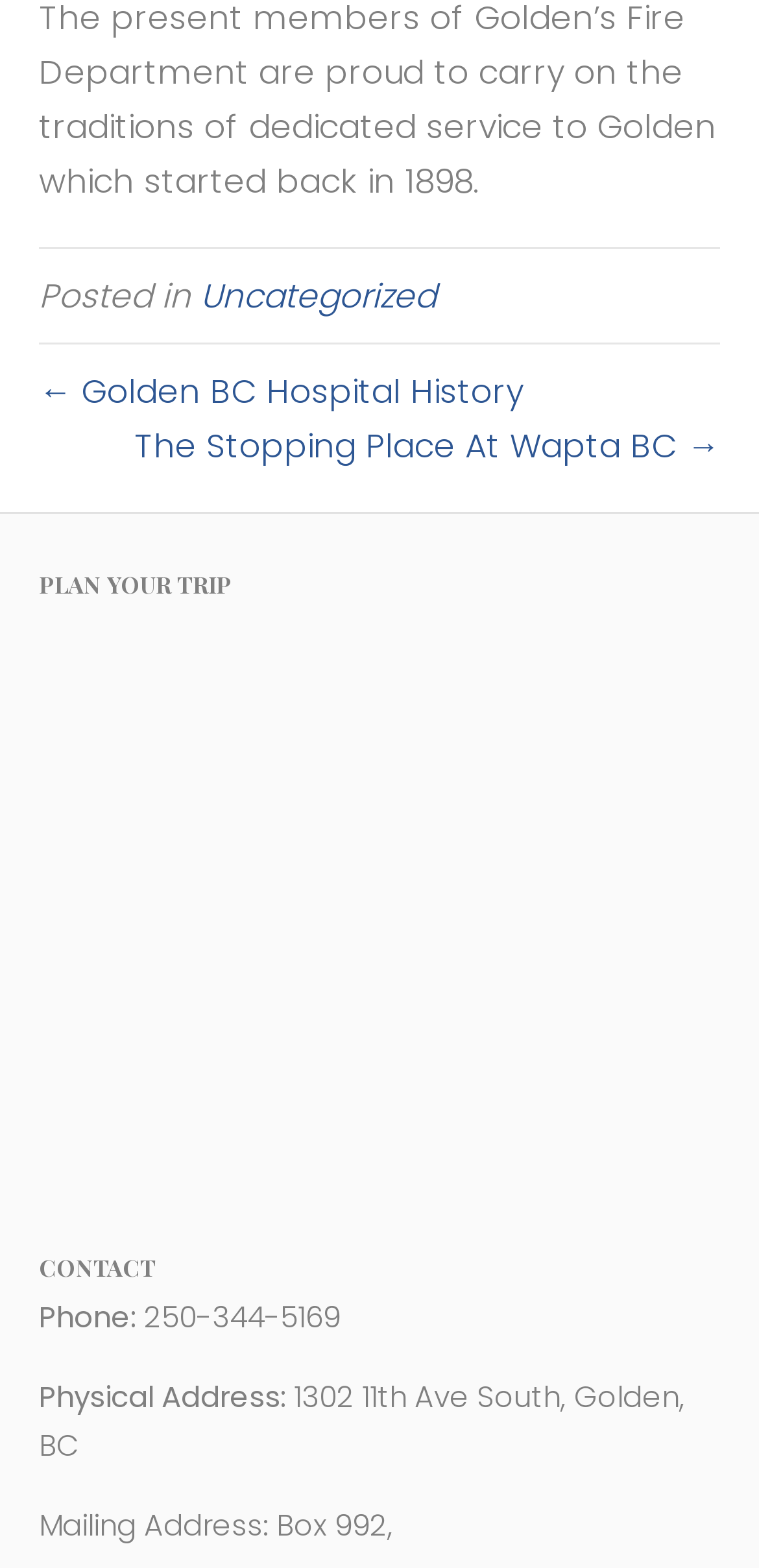What is the name of the museum?
Using the image, answer in one word or phrase.

Golden BC Museum